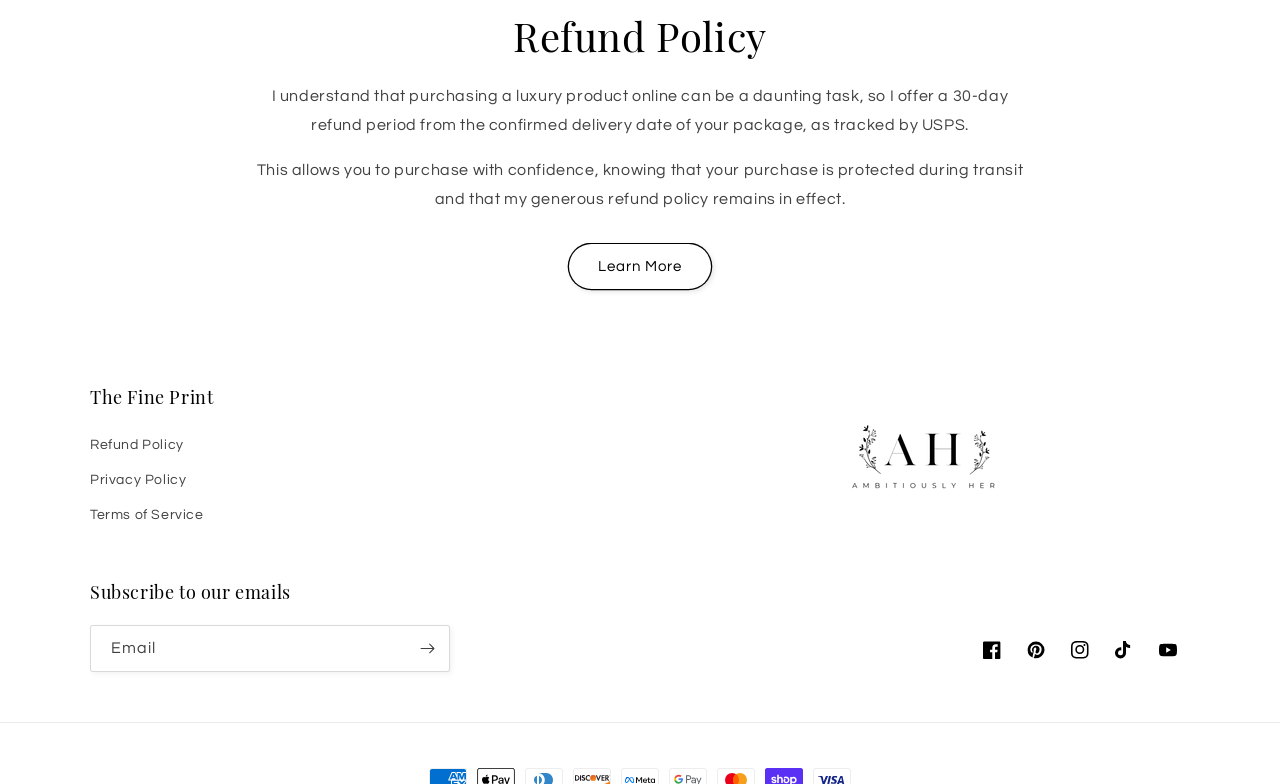Based on the element description "0 comments", predict the bounding box coordinates of the UI element.

None